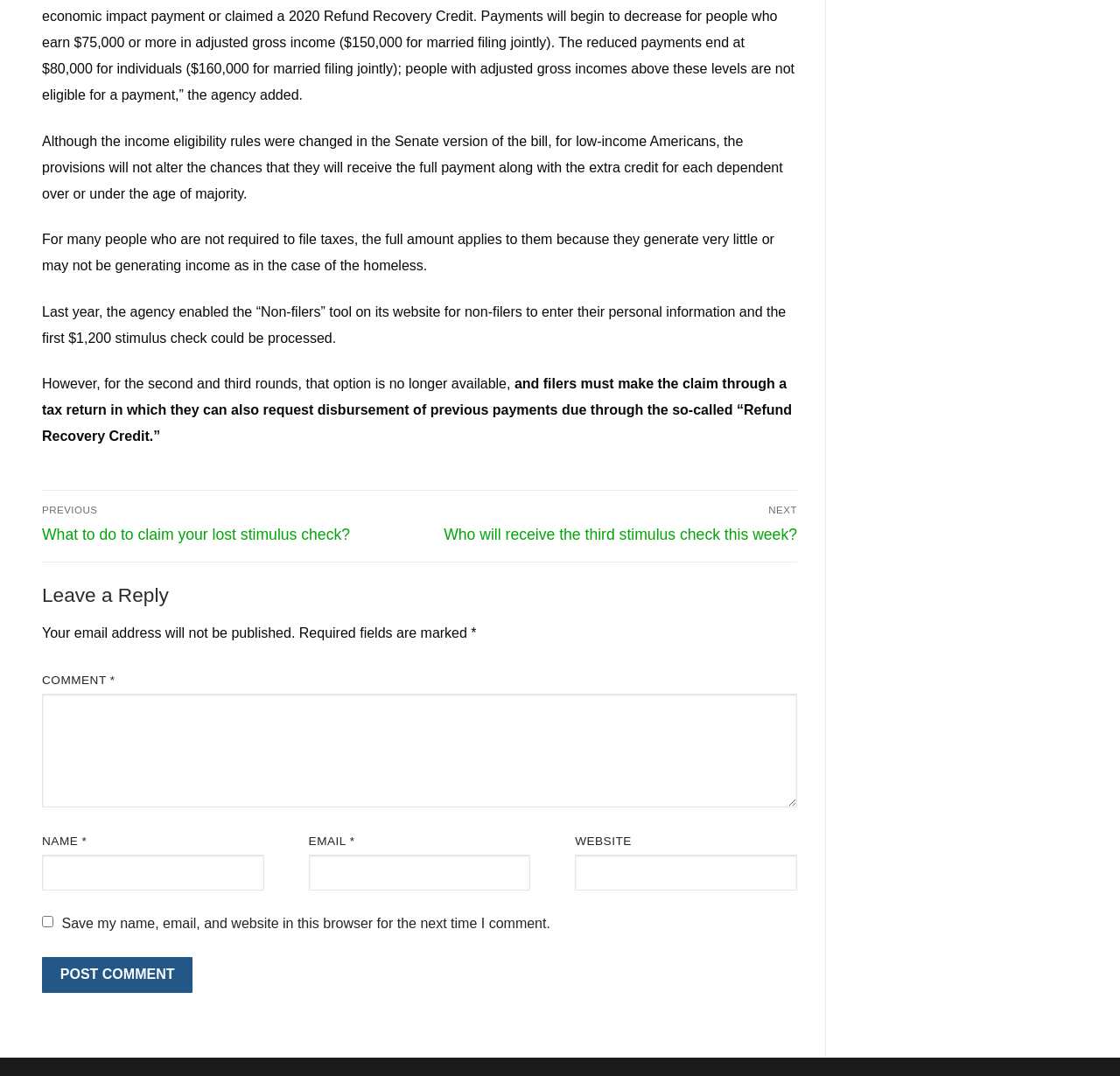Analyze the image and give a detailed response to the question:
What is the purpose of the 'Post Comment' button?

The purpose of the 'Post Comment' button can be inferred from its label and its position in the comment section, which suggests that it is used to submit a comment after filling in the required fields.